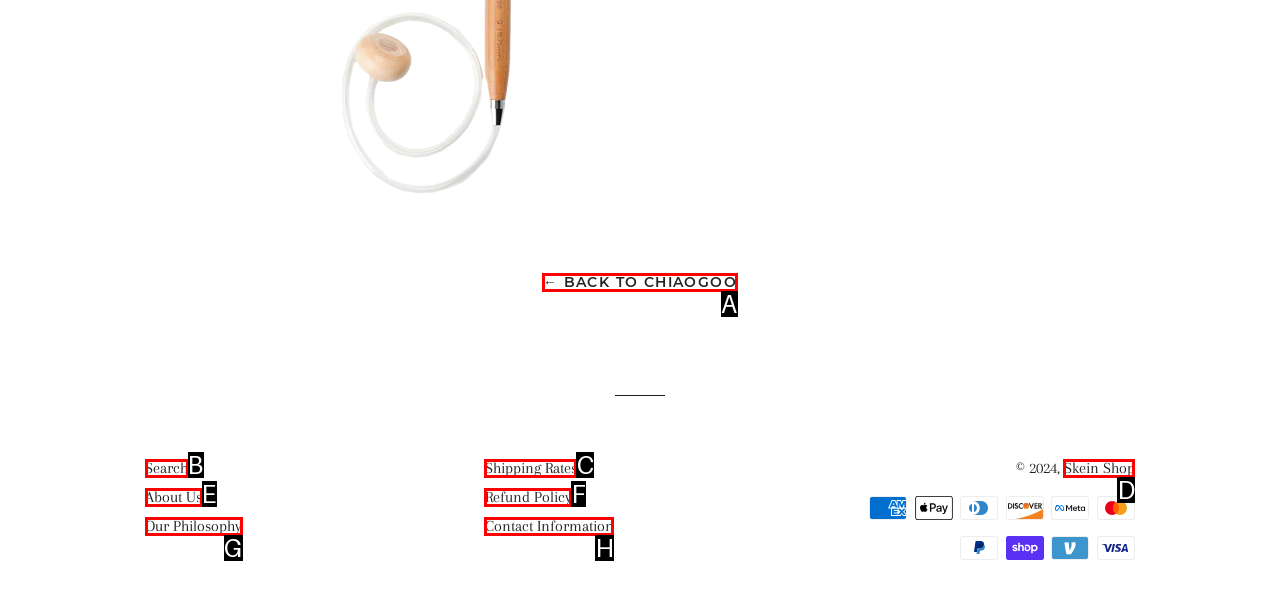Match the description: Search to the correct HTML element. Provide the letter of your choice from the given options.

B